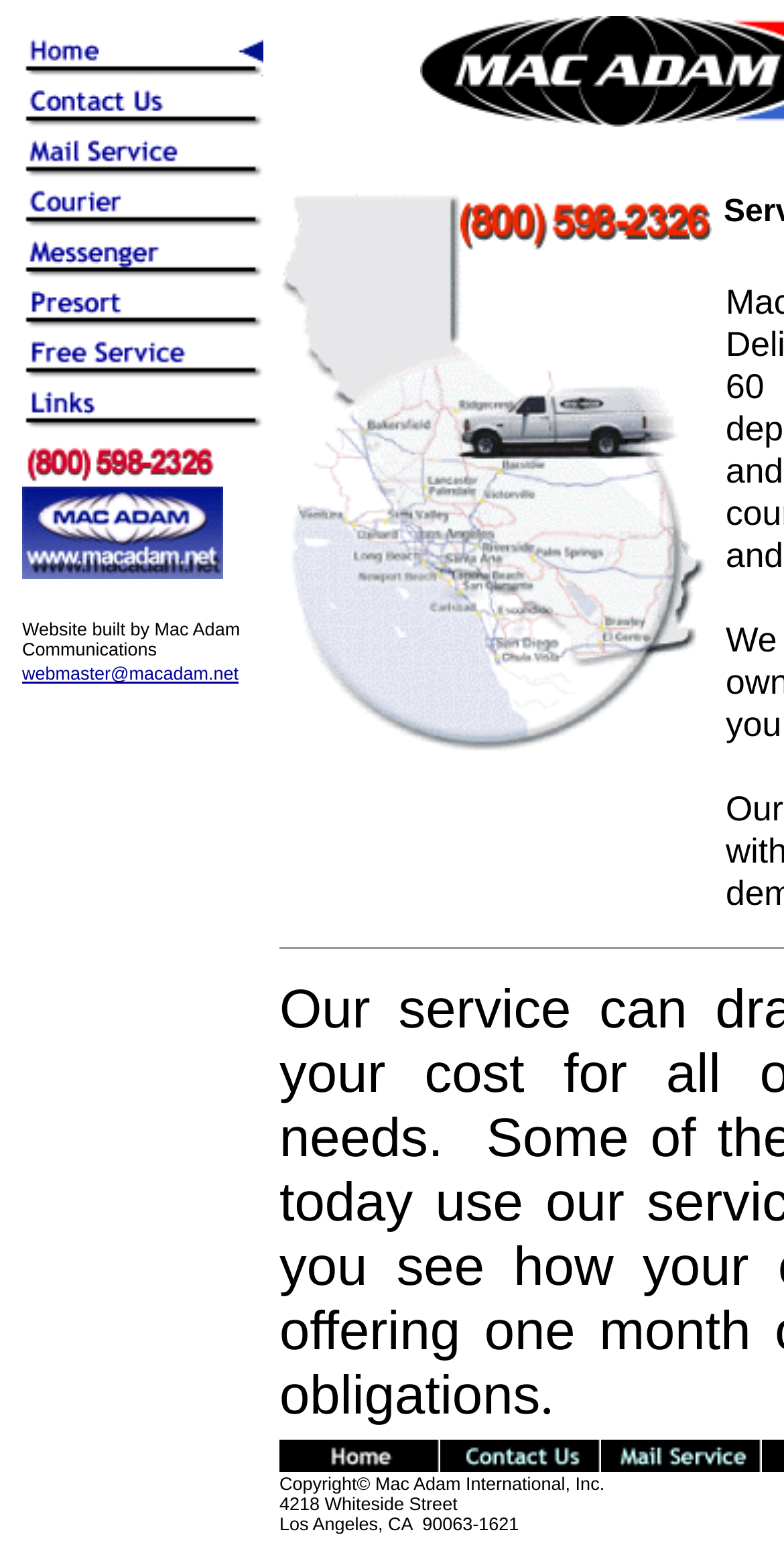Please locate the bounding box coordinates for the element that should be clicked to achieve the following instruction: "Email webmaster@macadam.net". Ensure the coordinates are given as four float numbers between 0 and 1, i.e., [left, top, right, bottom].

[0.028, 0.425, 0.304, 0.438]